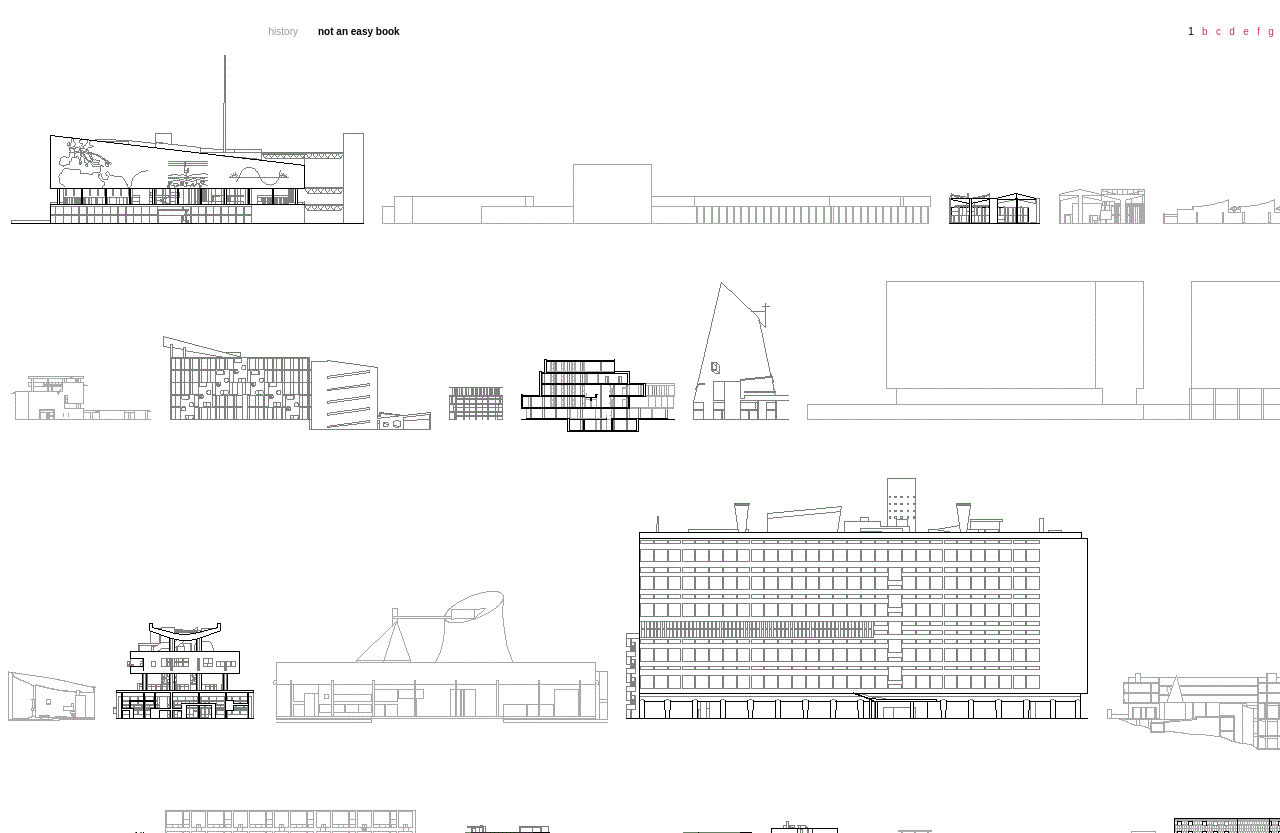What is the width of the second table cell?
Based on the image, respond with a single word or phrase.

0.015